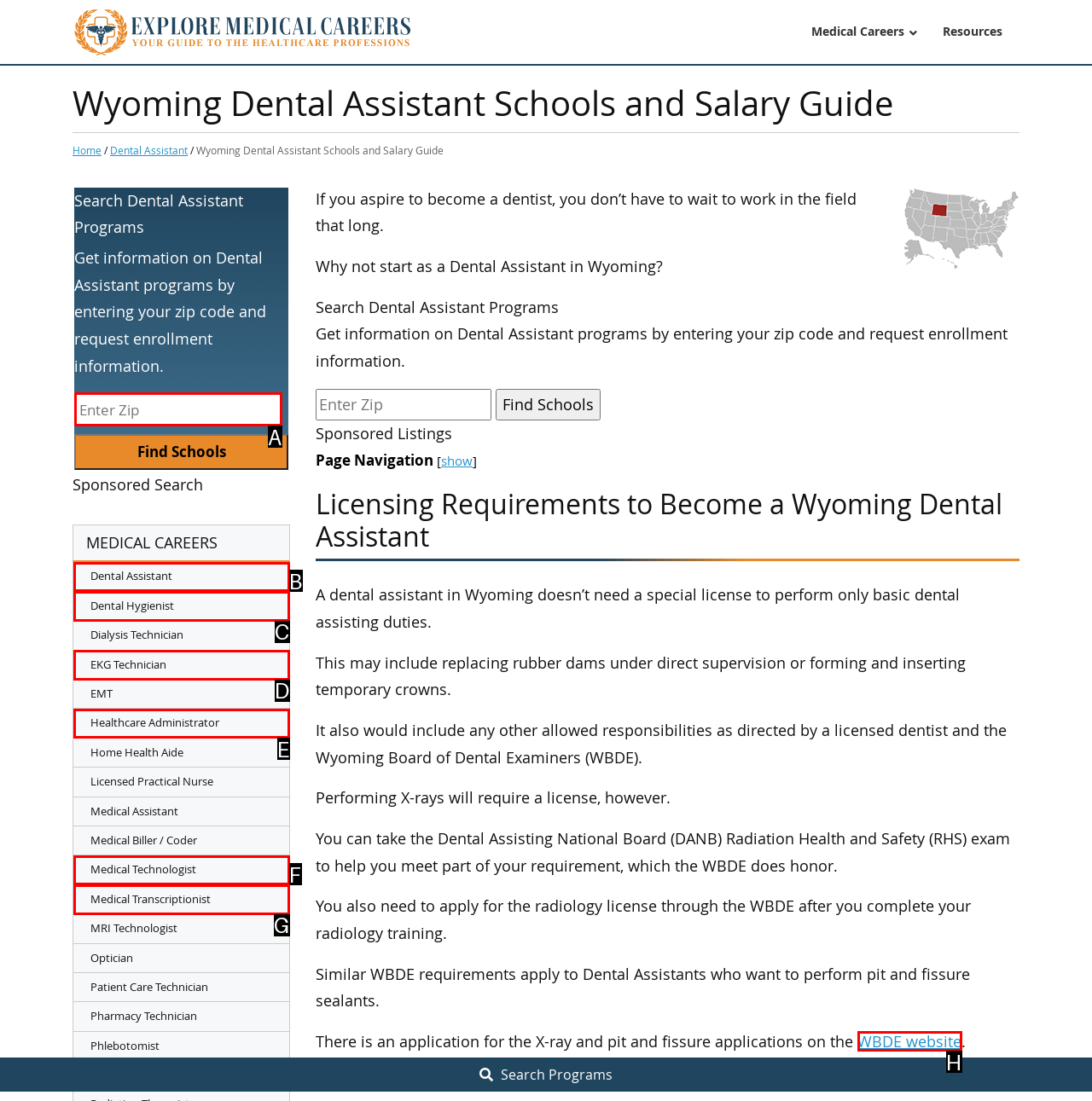Select the UI element that should be clicked to execute the following task: Enter zip code in the input field
Provide the letter of the correct choice from the given options.

A